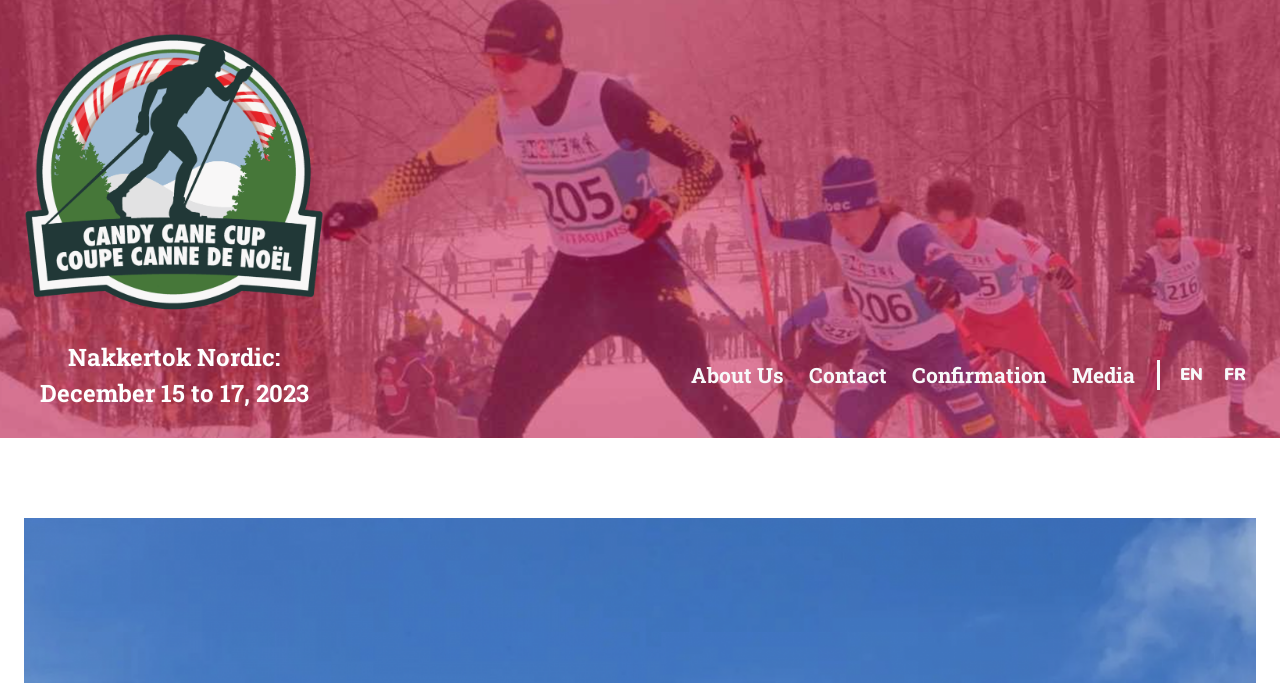Please give a concise answer to this question using a single word or phrase: 
What is the logo of the Candy Cane Cup?

Candy Cane Cup Logo